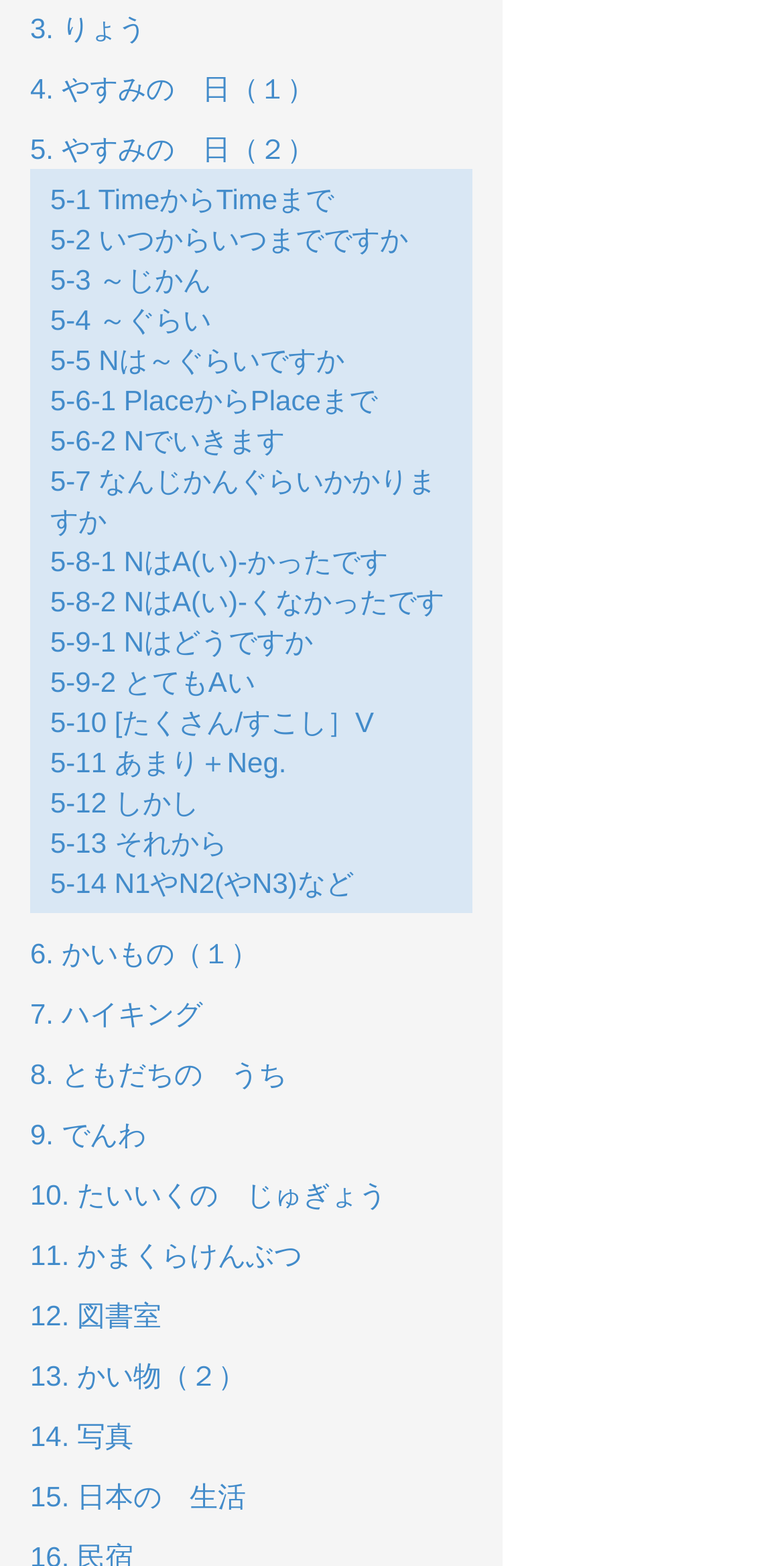Provide the bounding box coordinates for the UI element that is described by this text: "5-7 なんじかんぐらいかかりますか". The coordinates should be in the form of four float numbers between 0 and 1: [left, top, right, bottom].

[0.064, 0.296, 0.557, 0.343]